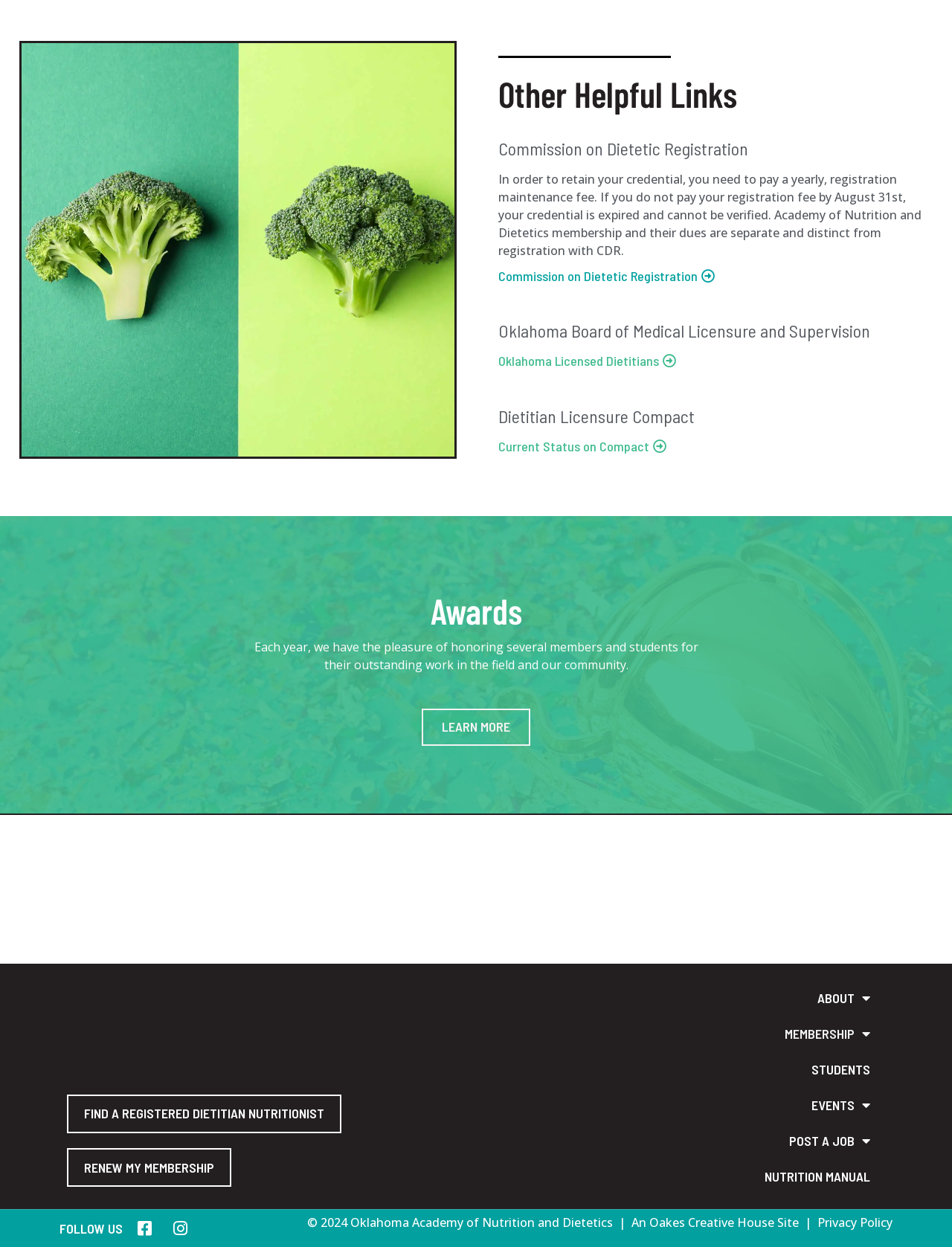Pinpoint the bounding box coordinates of the area that should be clicked to complete the following instruction: "Visit the Commission on Dietetic Registration". The coordinates must be given as four float numbers between 0 and 1, i.e., [left, top, right, bottom].

[0.523, 0.215, 0.751, 0.228]